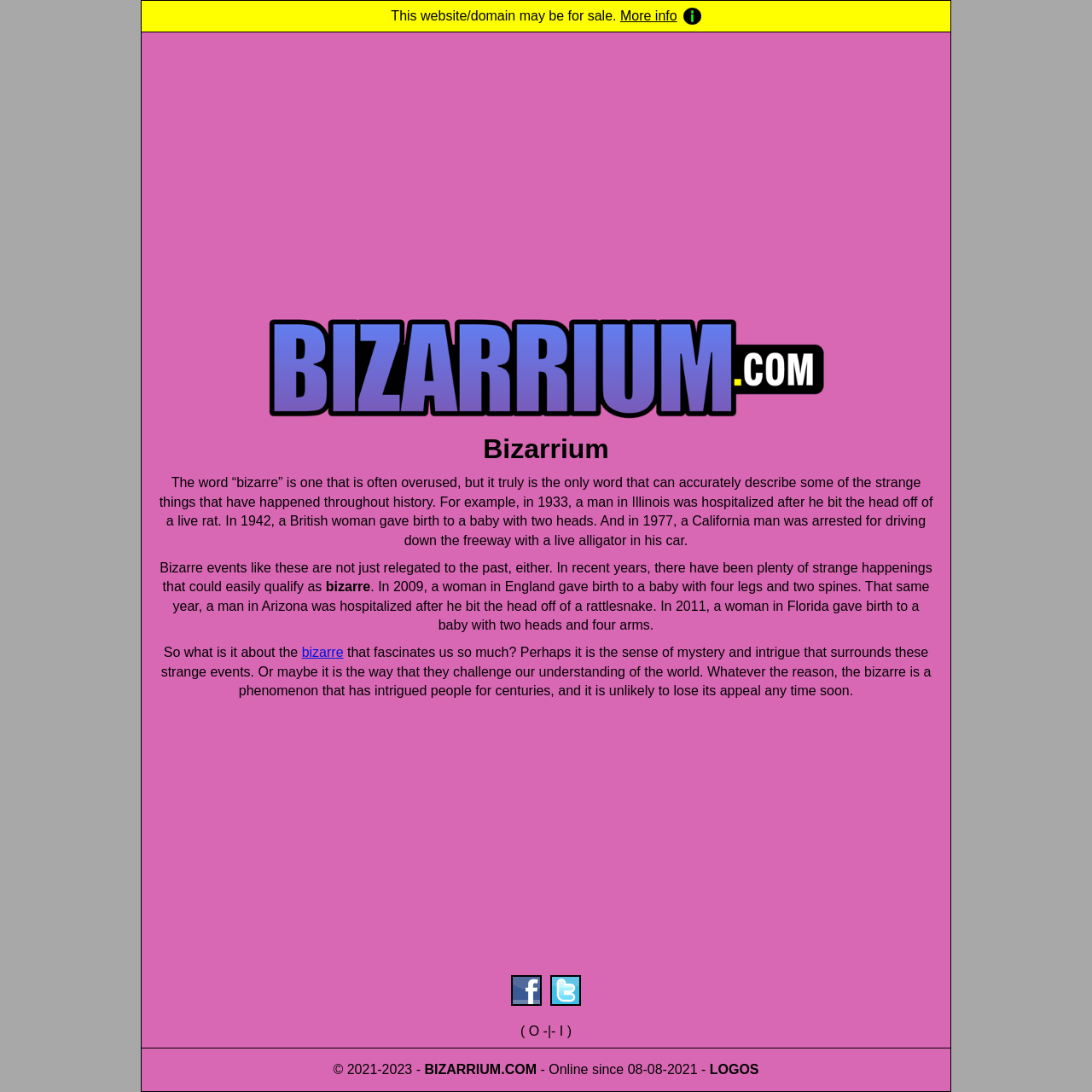Give a detailed explanation of the elements present on the webpage.

The webpage is divided into two main sections, with a narrow column on the left and a wider column on the right. The left column is empty, while the right column contains the main content of the webpage.

At the top of the right column, there is a header section that spans the entire width of the column. This section contains a logo, "BIZARRIUM", in the top-left corner, and a navigation menu with links to "facebook" and "twitter" on the top-right corner.

Below the header section, there is a large block of text that occupies most of the right column. This text is divided into several paragraphs, each describing bizarre events that have occurred throughout history. The text is written in a formal tone and includes specific dates and details about the events.

In the middle of the text block, there is a link to "BIZARRIUM" that is highlighted in a larger font size. This link is likely a reference to the website's name or a call-to-action to explore the website further.

At the bottom of the right column, there is a footer section that contains copyright information, "© 2021-2023 - BIZARRIUM.COM - Online since 08-08-2021 - LOGOS". This section also includes links to "BIZARRIUM" and "LOGOS", which may be related to the website's ownership or branding.

Throughout the webpage, there are no images or graphics, except for the logo and social media icons in the header section. The design is simple and text-heavy, with a focus on presenting information about bizarre events in a clear and concise manner.